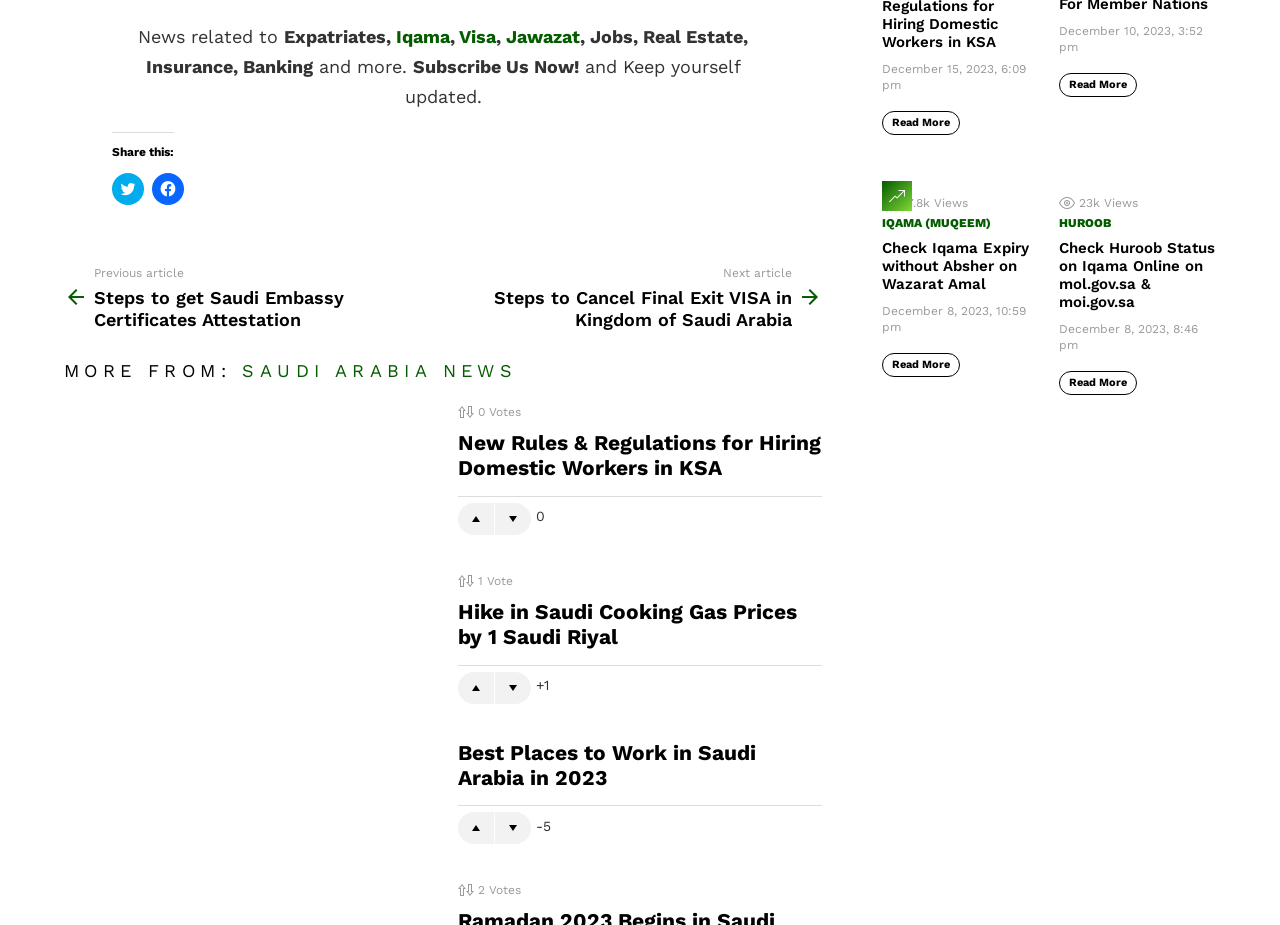Determine the bounding box coordinates of the region I should click to achieve the following instruction: "View previous article". Ensure the bounding box coordinates are four float numbers between 0 and 1, i.e., [left, top, right, bottom].

[0.05, 0.286, 0.346, 0.358]